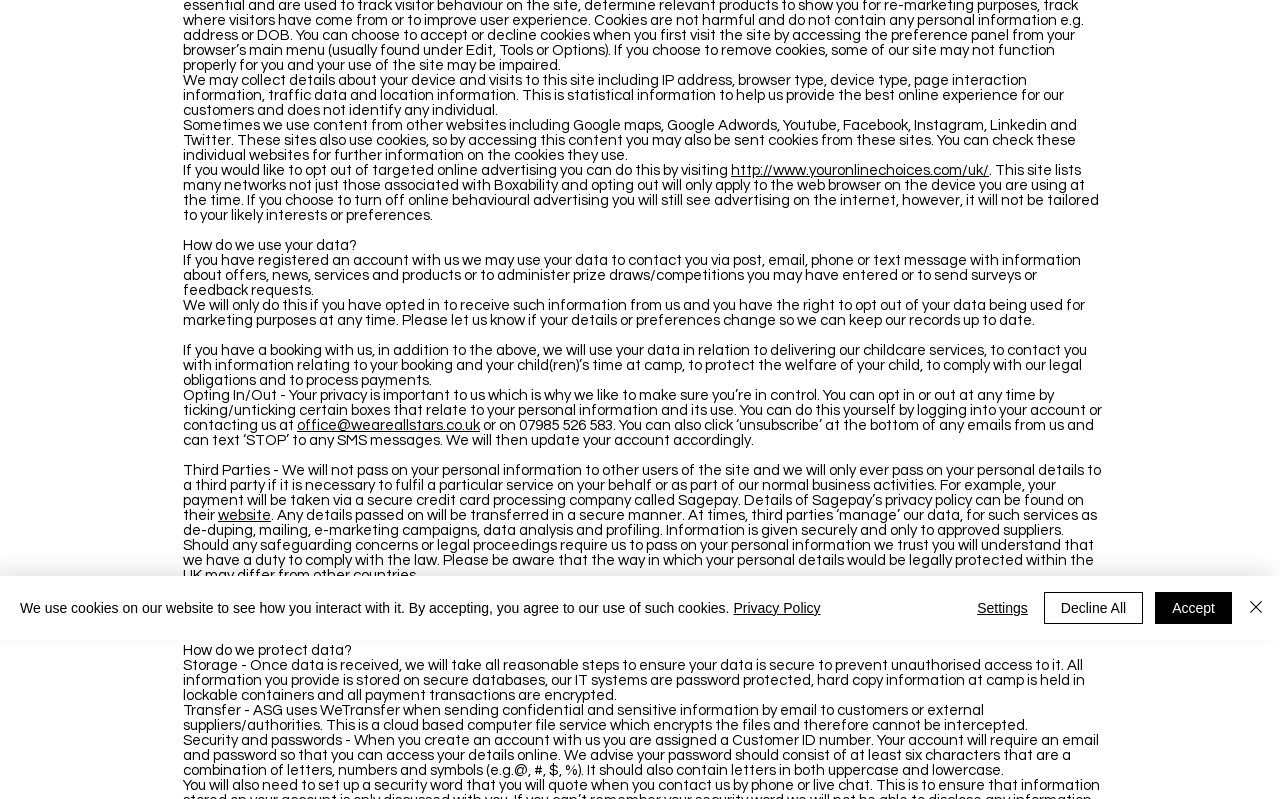Please find the bounding box for the following UI element description. Provide the coordinates in (top-left x, top-left y, bottom-right x, bottom-right y) format, with values between 0 and 1: Decline All

[0.815, 0.741, 0.893, 0.781]